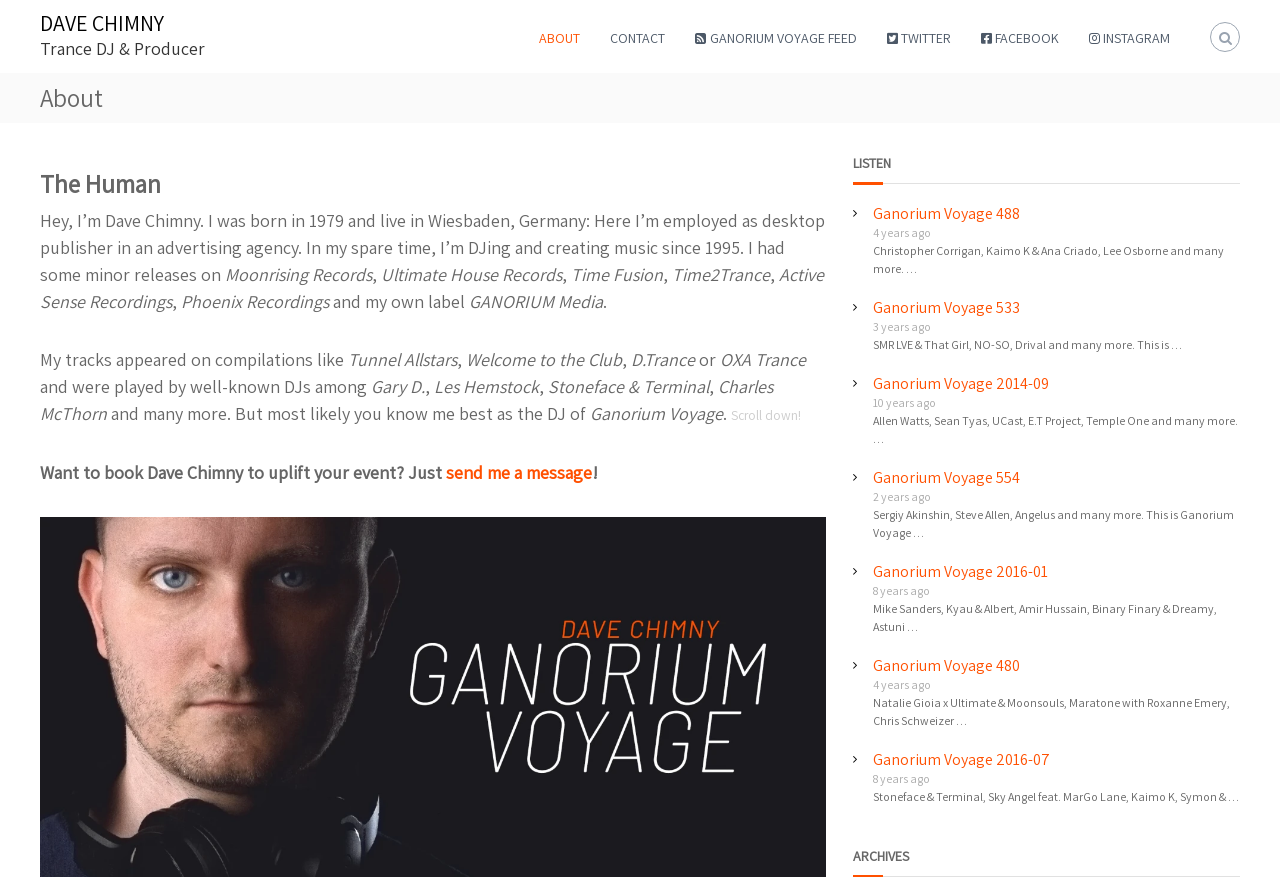What is the name of Dave Chimny's own label?
Please look at the screenshot and answer in one word or a short phrase.

GANORIUM Media